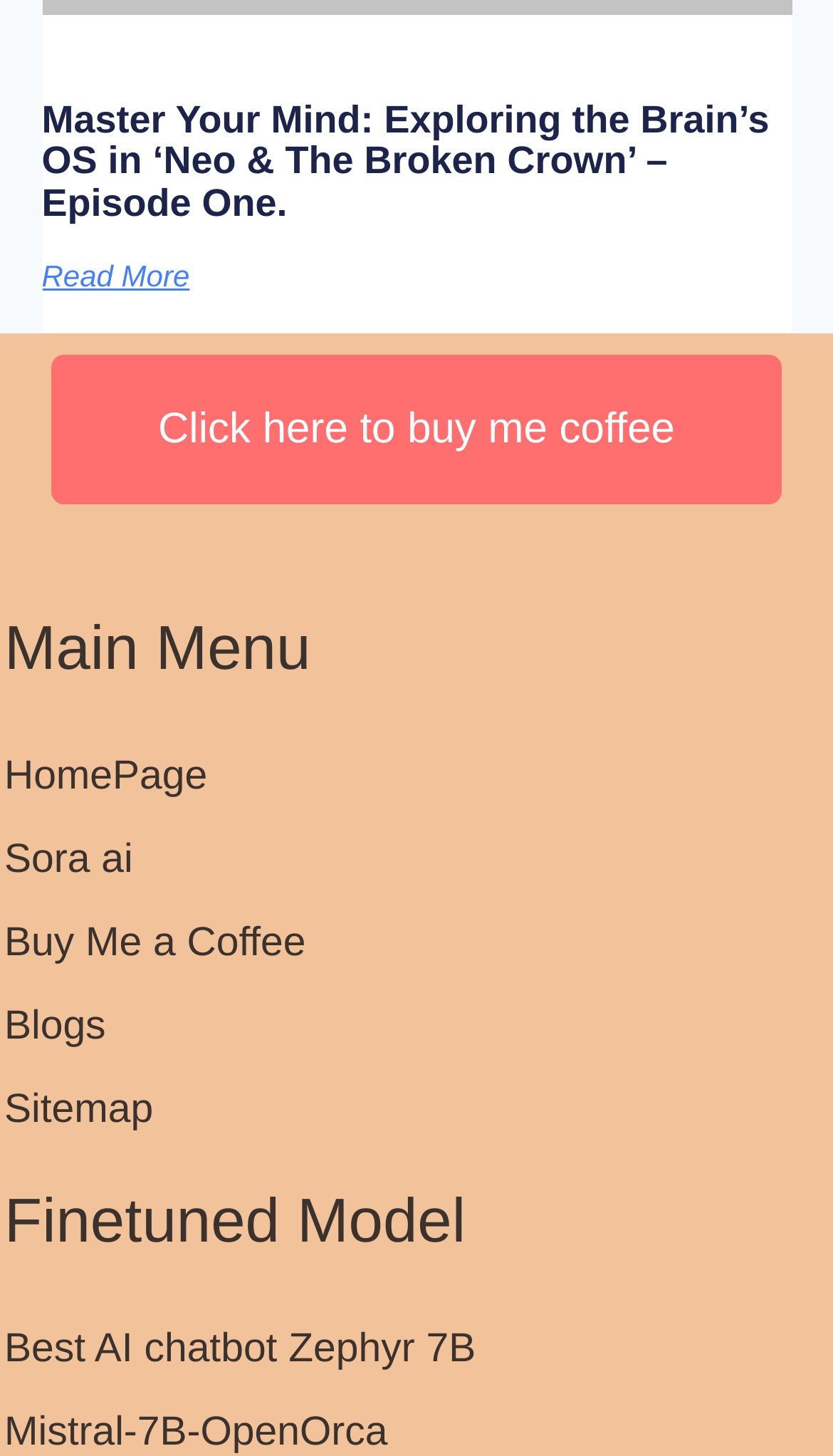What is the name of the AI chatbot mentioned on the webpage?
Look at the screenshot and respond with one word or a short phrase.

Zephyr 7B